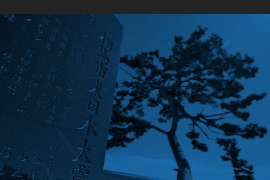Answer the following query with a single word or phrase:
What is the possible event referenced by the inscriptions?

Great East Japan Earthquake